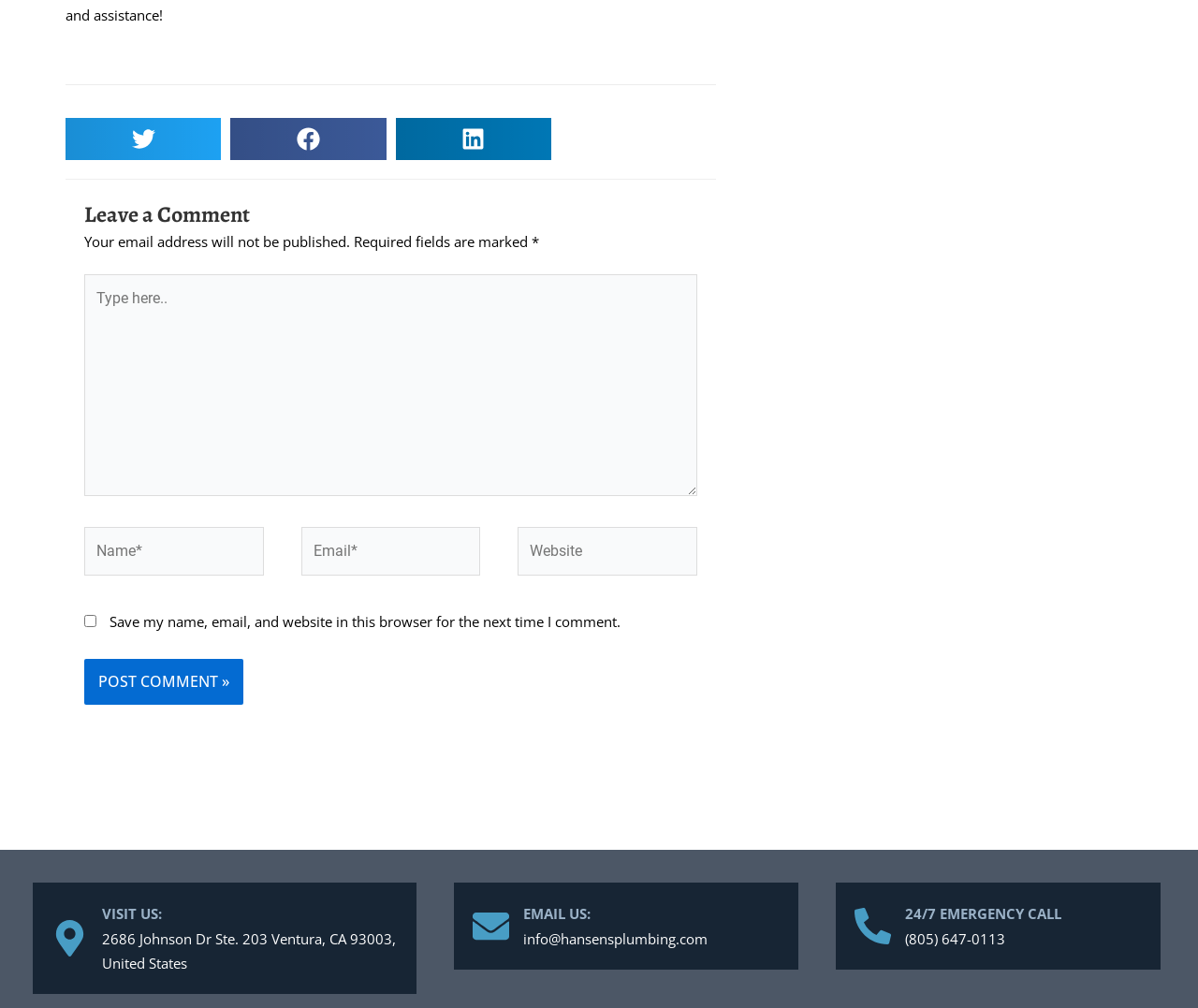Provide your answer in one word or a succinct phrase for the question: 
What is the email address to contact?

info@hansensplumbing.com